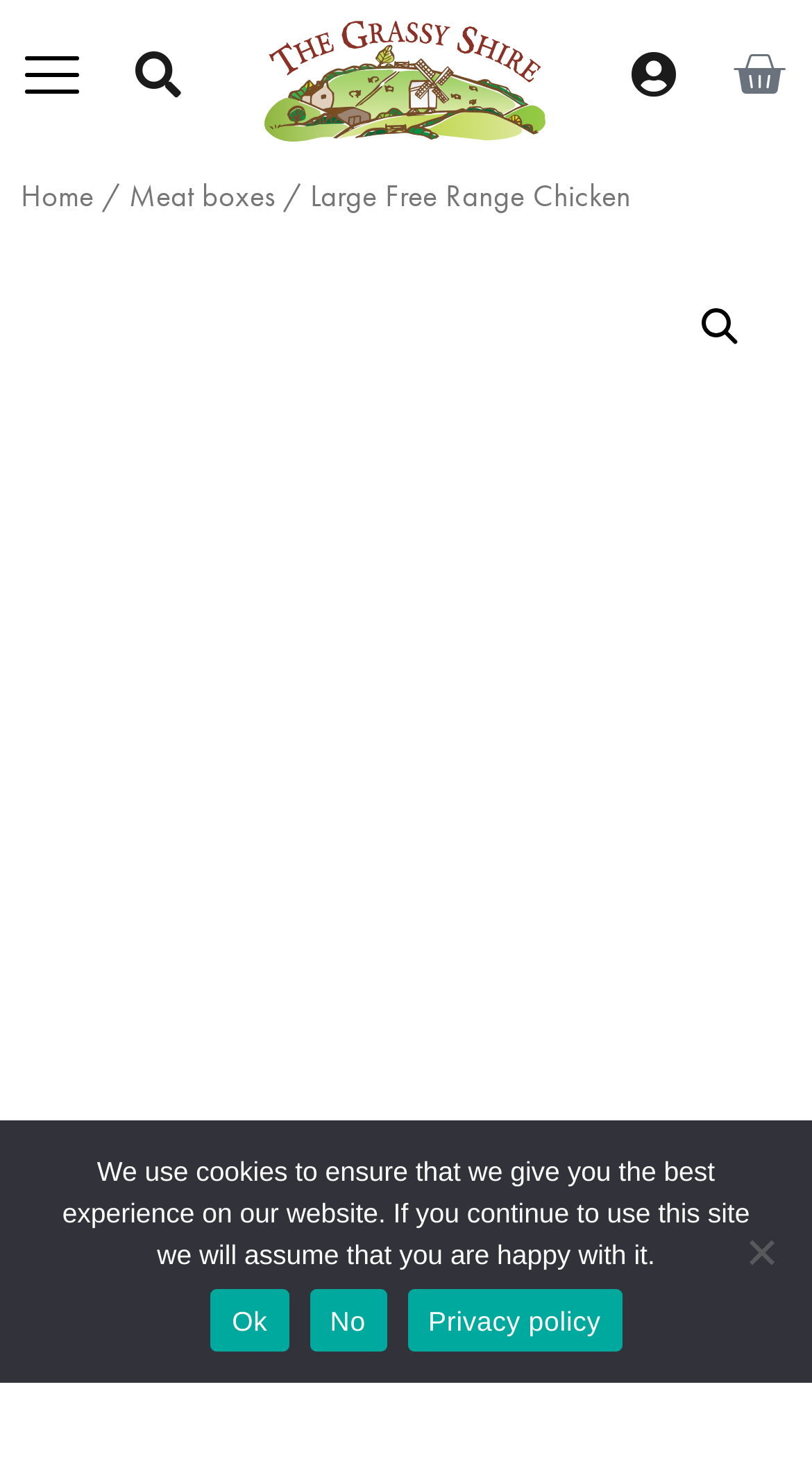Locate the bounding box coordinates of the area where you should click to accomplish the instruction: "View basket".

[0.901, 0.017, 0.969, 0.086]